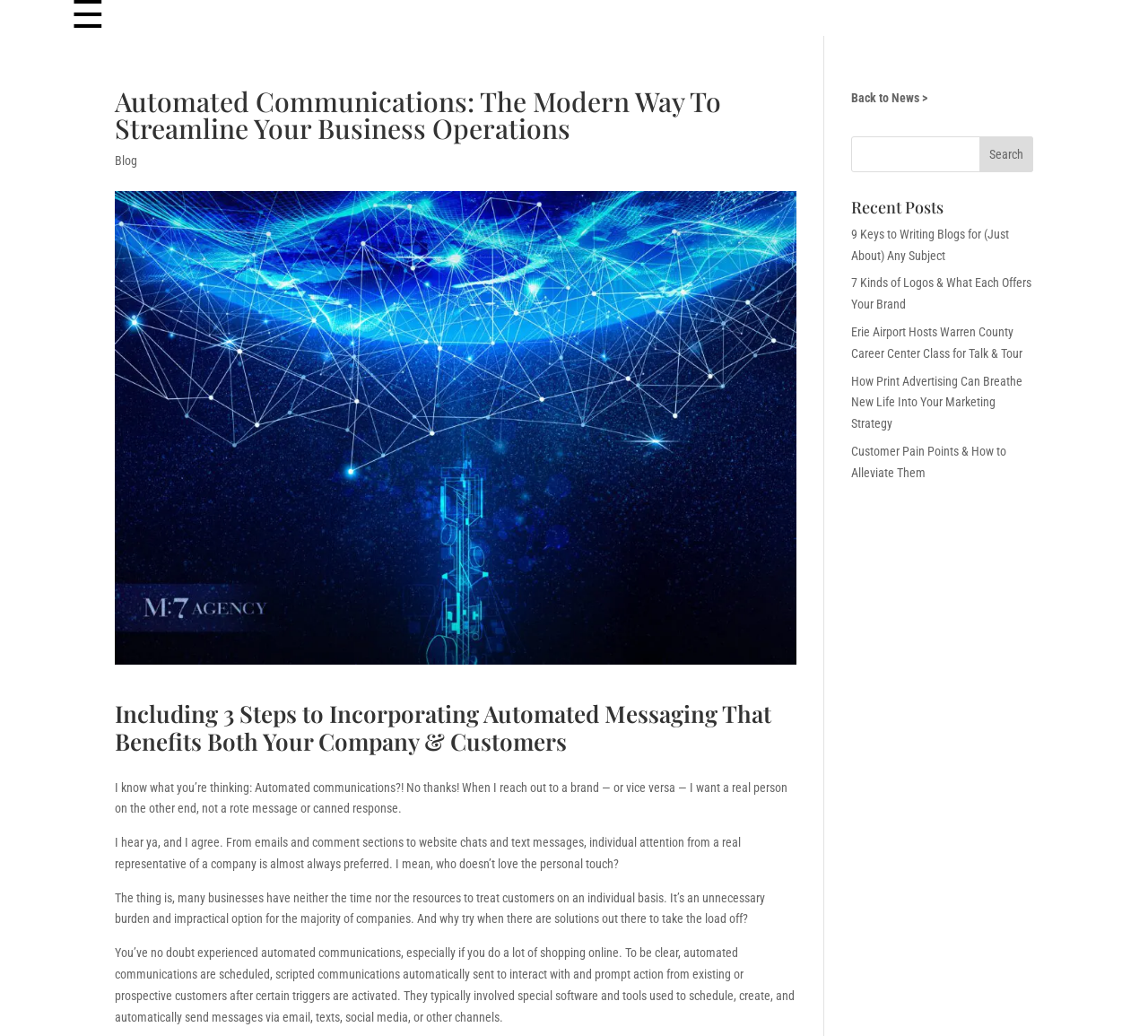Explain the features and main sections of the webpage comprehensively.

This webpage is about automated communication systems and their benefits for businesses. At the top, there is a main heading "Automated Communications: The Modern Way To Streamline Your Business Operations" followed by a link to the blog section. Below the main heading, there is a subheading "Including 3 Steps to Incorporating Automated Messaging That Benefits Both Your Company & Customers".

The main content of the webpage is a series of paragraphs discussing the importance of automated communications in businesses. The text explains that while personal attention from a real representative is preferred, many businesses lack the time and resources to provide individualized attention. It then goes on to describe what automated communications are and how they can be used to interact with customers.

On the right side of the page, there is a search bar with a search button and a heading "Recent Posts" above it. Below the search bar, there are five links to recent blog posts, including "9 Keys to Writing Blogs for (Just About) Any Subject", "7 Kinds of Logos & What Each Offers Your Brand", and others.

At the top right corner, there is a link "Back to News >" which suggests that this webpage is part of a larger news or blog section.